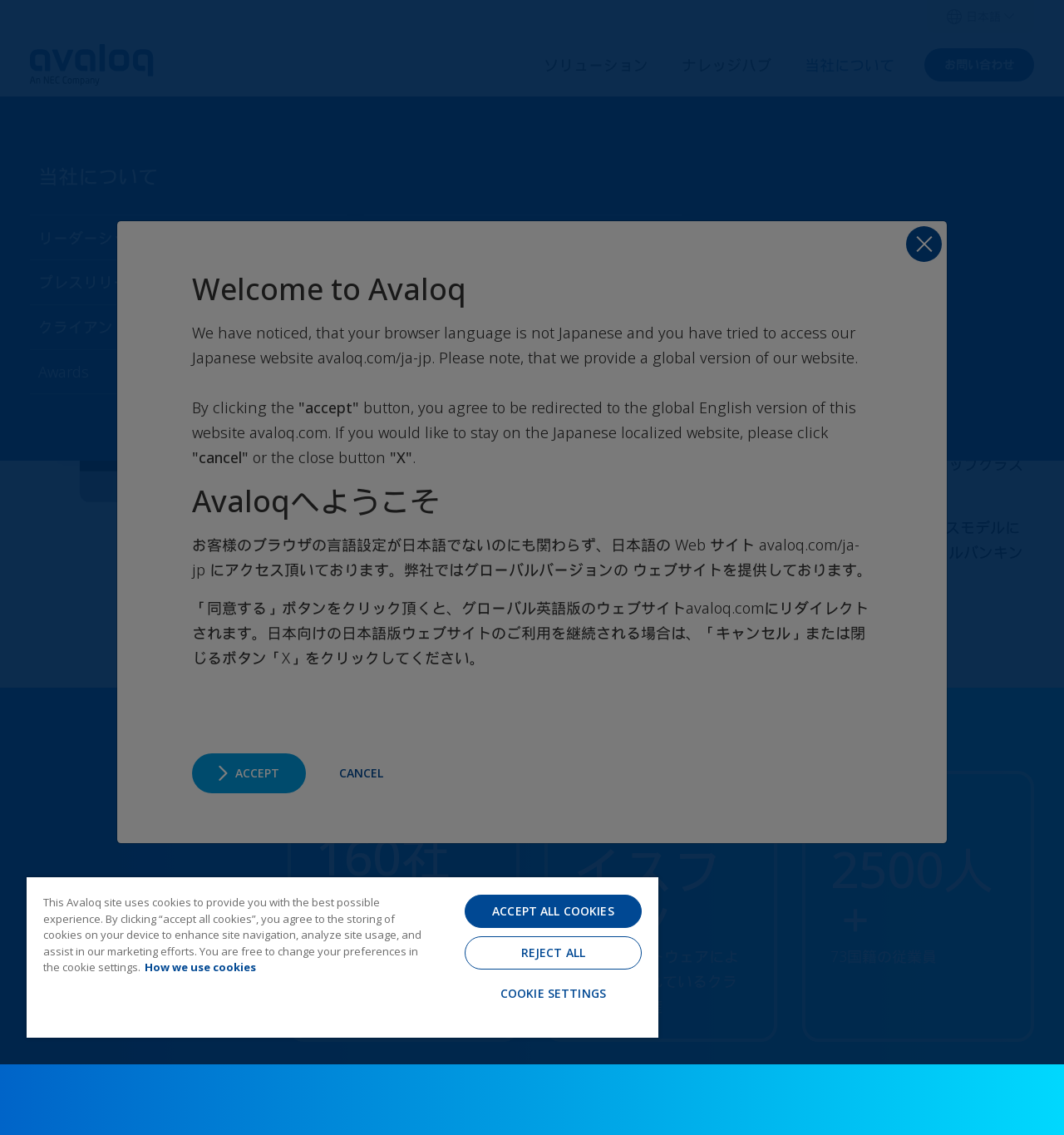Identify the bounding box coordinates of the part that should be clicked to carry out this instruction: "Click the language navigation button".

[0.88, 0.0, 0.962, 0.029]